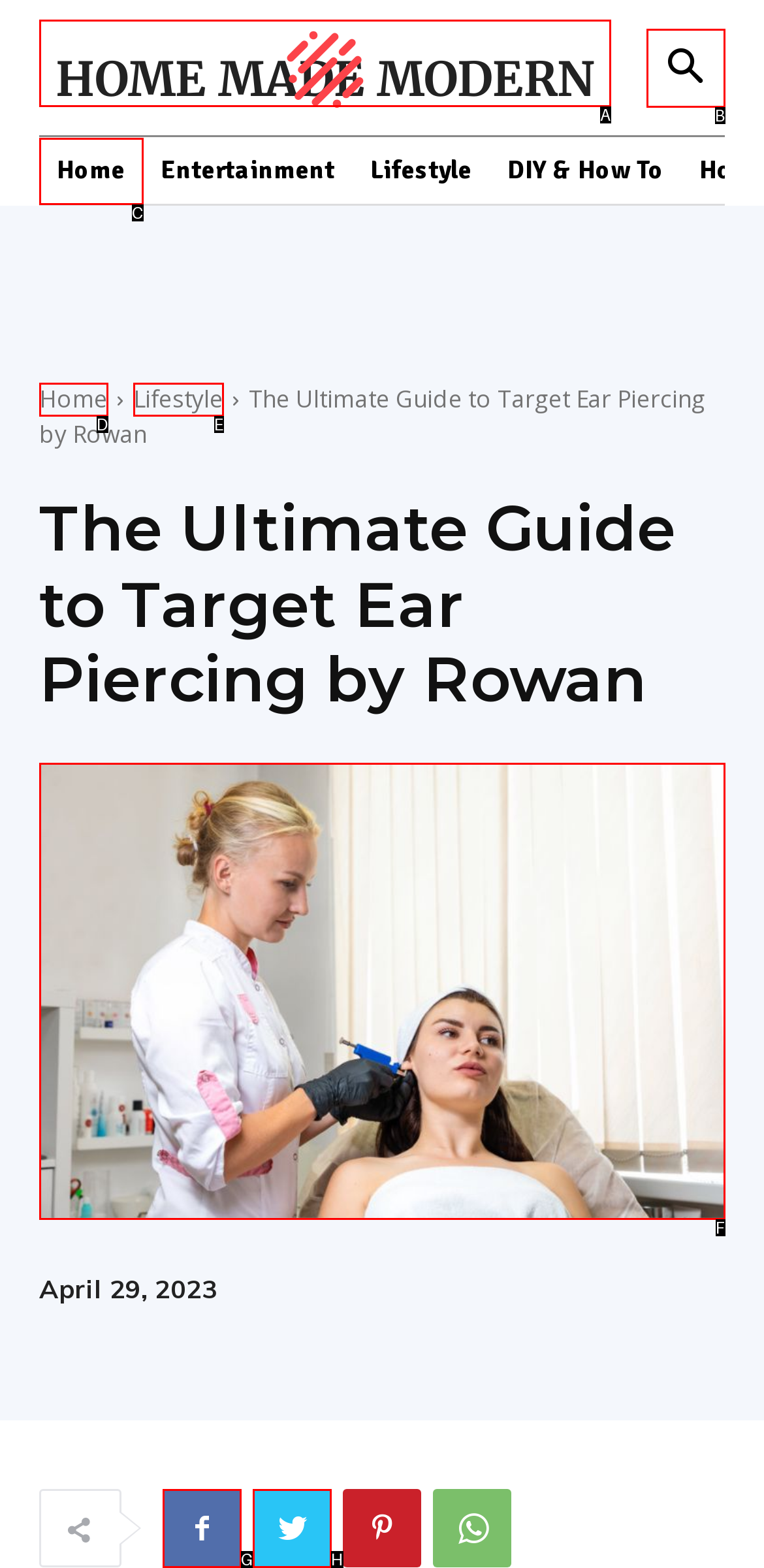Match the HTML element to the description: Home Made Modern. Respond with the letter of the correct option directly.

A